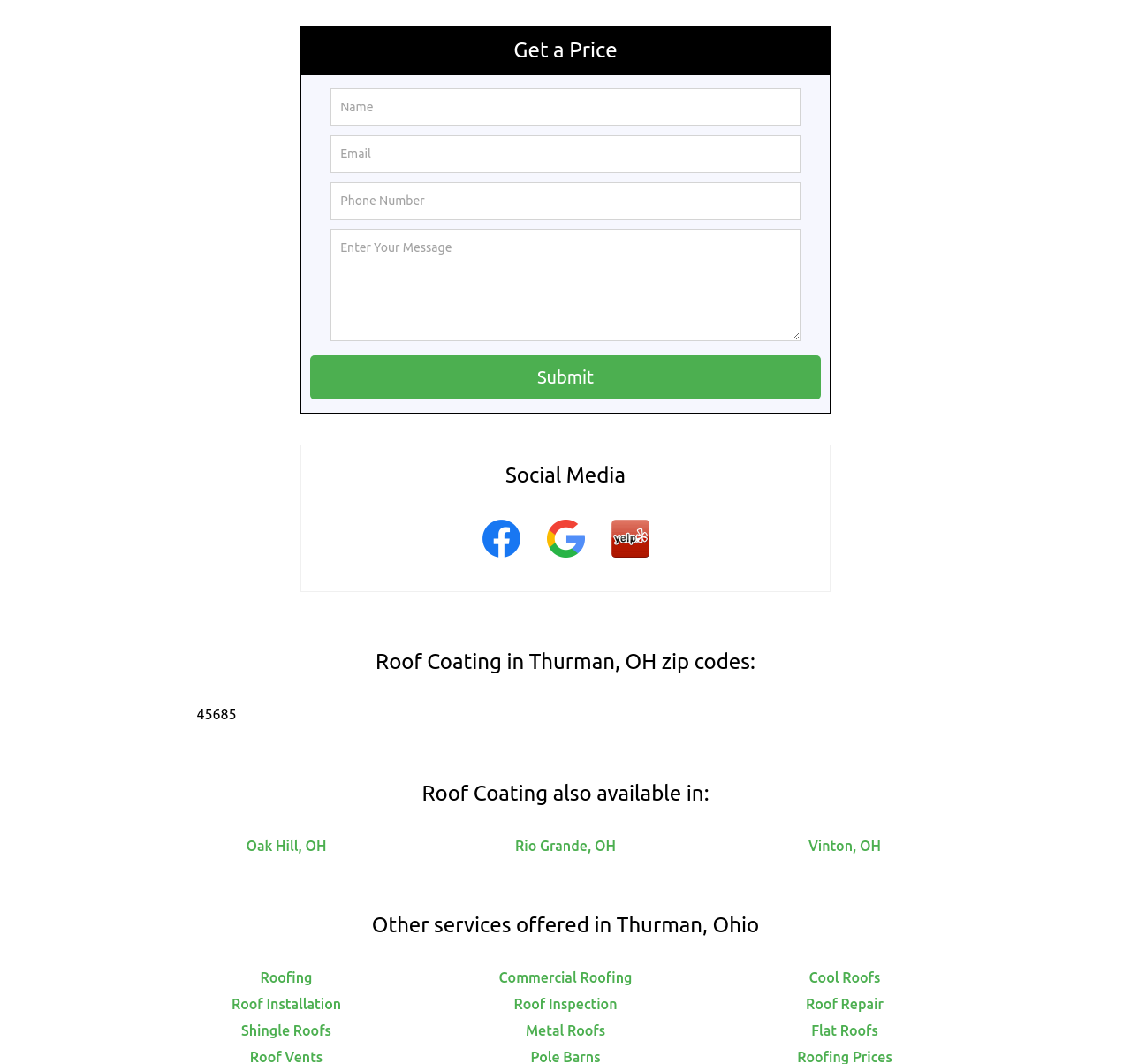Please give a short response to the question using one word or a phrase:
What zip code is mentioned for Thurman, OH?

45685